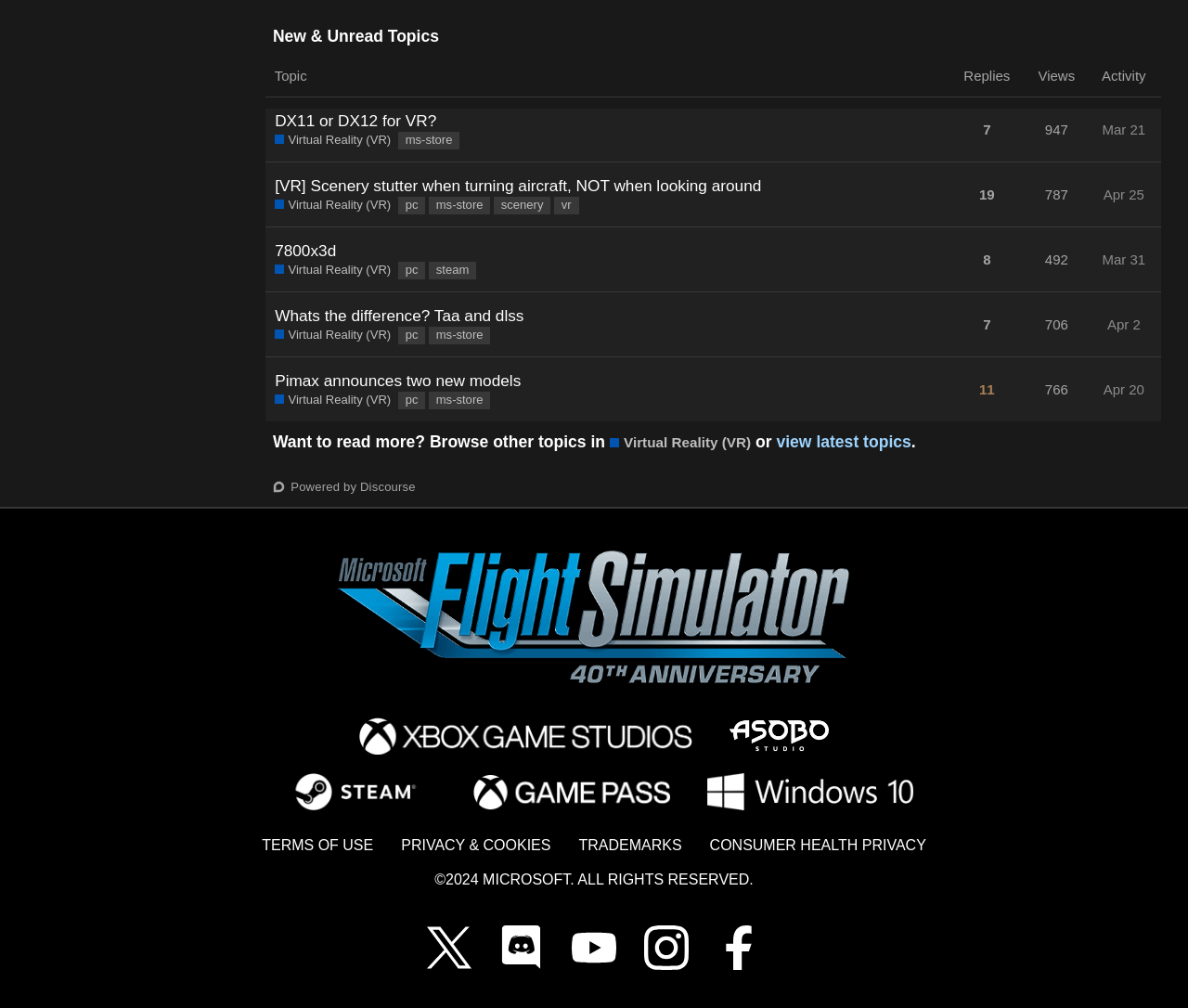What is the date of the topic 'Whats the difference? Taa and dlss'?
Please give a detailed and elaborate explanation in response to the question.

The date of the topic 'Whats the difference? Taa and dlss' can be found in the gridcell containing the link 'Apr 2', which indicates that the topic was posted on April 2.